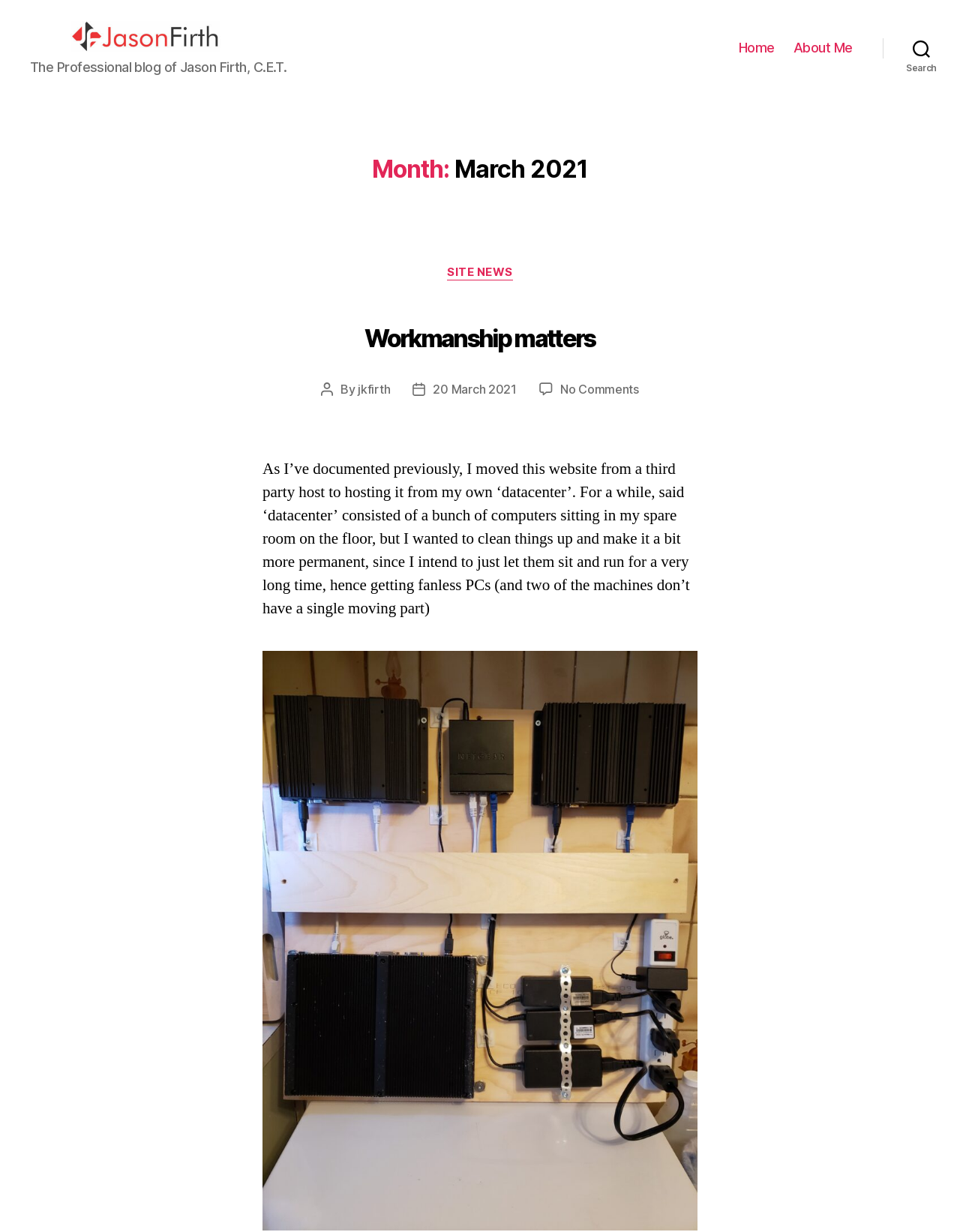Find the bounding box coordinates of the element you need to click on to perform this action: 'read post 'Workmanship matters''. The coordinates should be represented by four float values between 0 and 1, in the format [left, top, right, bottom].

[0.38, 0.263, 0.62, 0.287]